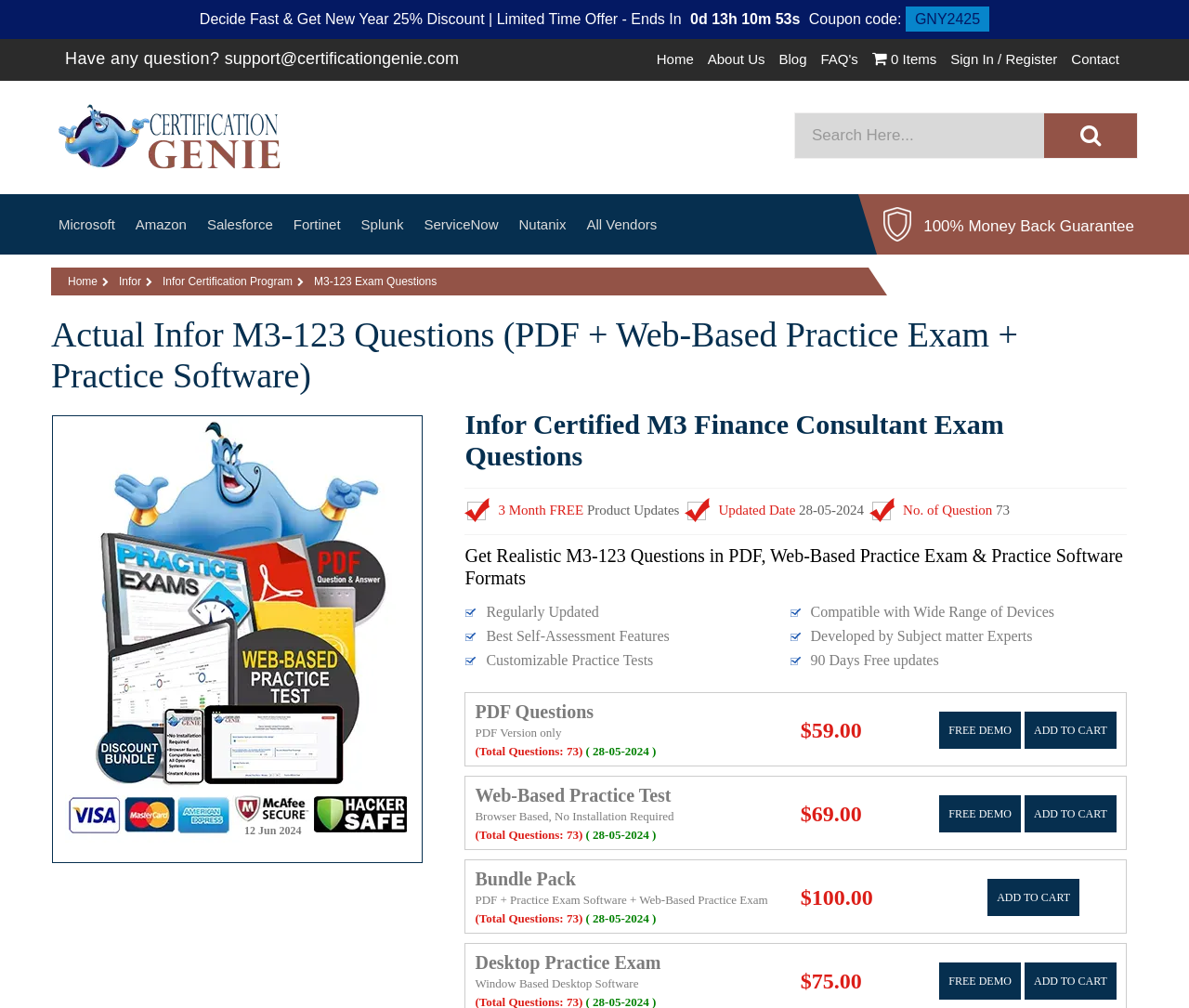Illustrate the webpage thoroughly, mentioning all important details.

This webpage is about Infor M3-123 exam questions and offers various practice exam formats, including PDF, web-based practice exam, and practice software. At the top of the page, there is a limited-time offer with a 25% discount and a countdown timer showing the remaining time. Below this, there is a navigation menu with links to Home, About Us, Blog, FAQ's, and more.

On the left side of the page, there are links to different vendors, including Microsoft, Amazon, and Salesforce. Below these links, there is a section highlighting the 100% money-back guarantee.

The main content of the page is divided into sections. The first section describes the actual Infor M3-123 questions and offers a free trial. Below this, there is a section with details about the Infor certification program and the M3-123 exam questions.

The page then lists the features of the practice exams, including regularly updated questions, customizable practice tests, and compatibility with a wide range of devices. There are also sections for each practice exam format, including PDF questions, web-based practice test, and bundle pack, each with its own pricing and "Add to Cart" and "Free Demo" buttons.

At the bottom of the page, there is a section with payment options, including various credit cards.